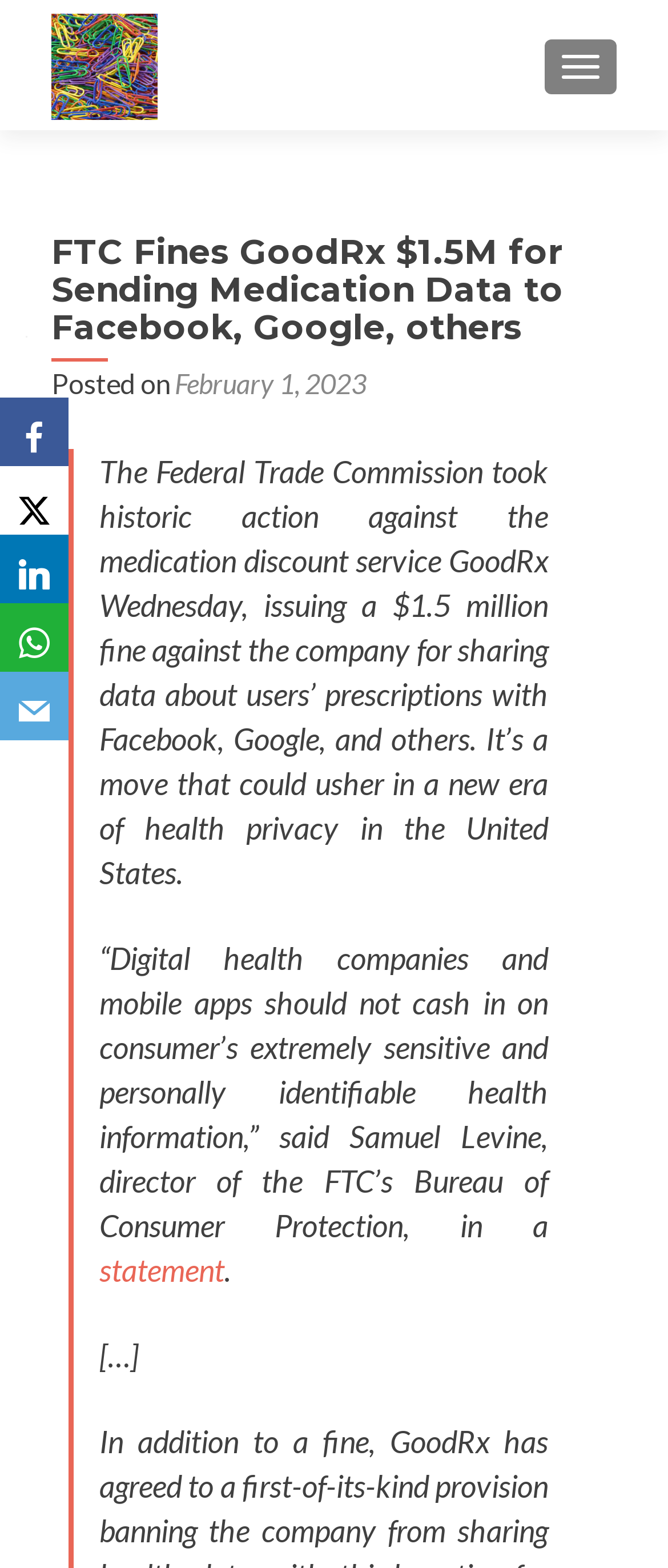Determine the bounding box coordinates of the section to be clicked to follow the instruction: "Share on Facebook". The coordinates should be given as four float numbers between 0 and 1, formatted as [left, top, right, bottom].

[0.0, 0.254, 0.103, 0.297]